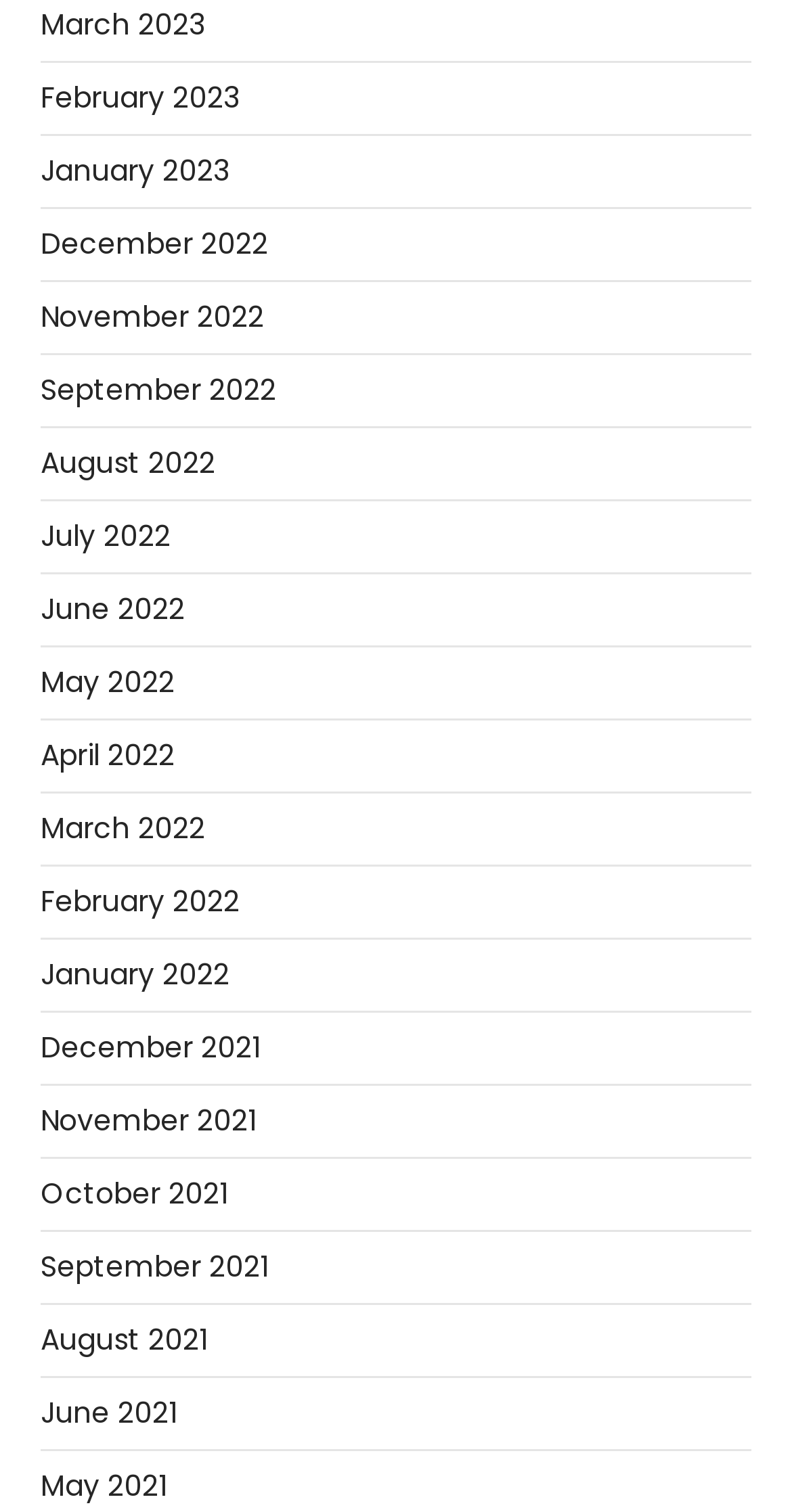Please specify the coordinates of the bounding box for the element that should be clicked to carry out this instruction: "View January 2021". The coordinates must be four float numbers between 0 and 1, formatted as [left, top, right, bottom].

[0.051, 0.631, 0.29, 0.658]